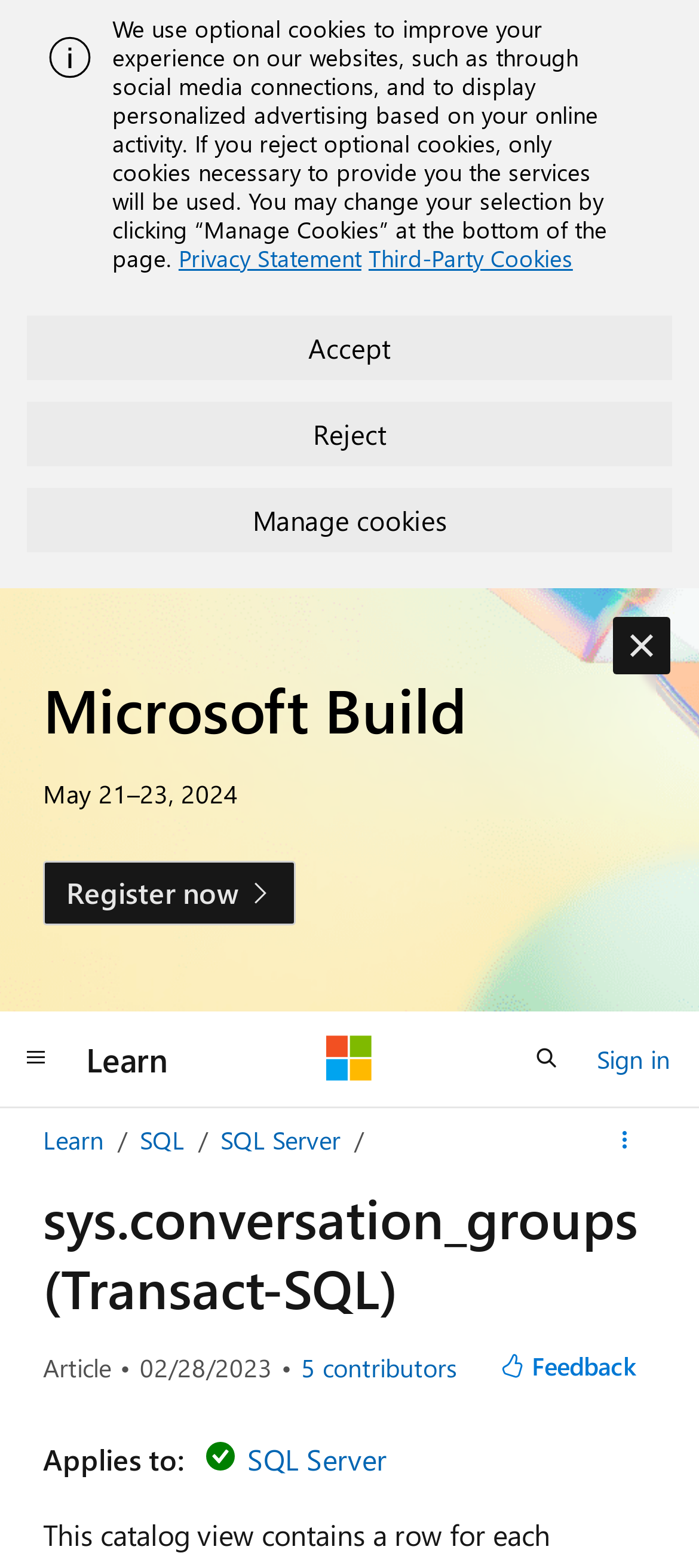Please identify the coordinates of the bounding box for the clickable region that will accomplish this instruction: "Click the 'Register now' button".

[0.062, 0.549, 0.424, 0.59]